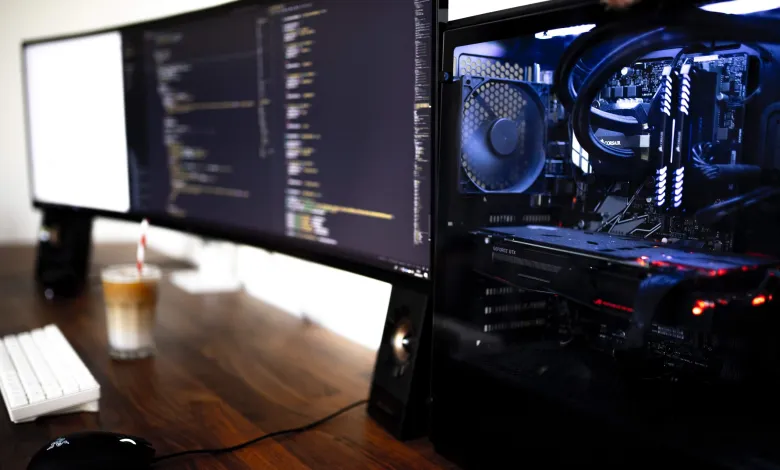Use a single word or phrase to answer this question: 
What is displayed on the two large monitors?

Lines of code